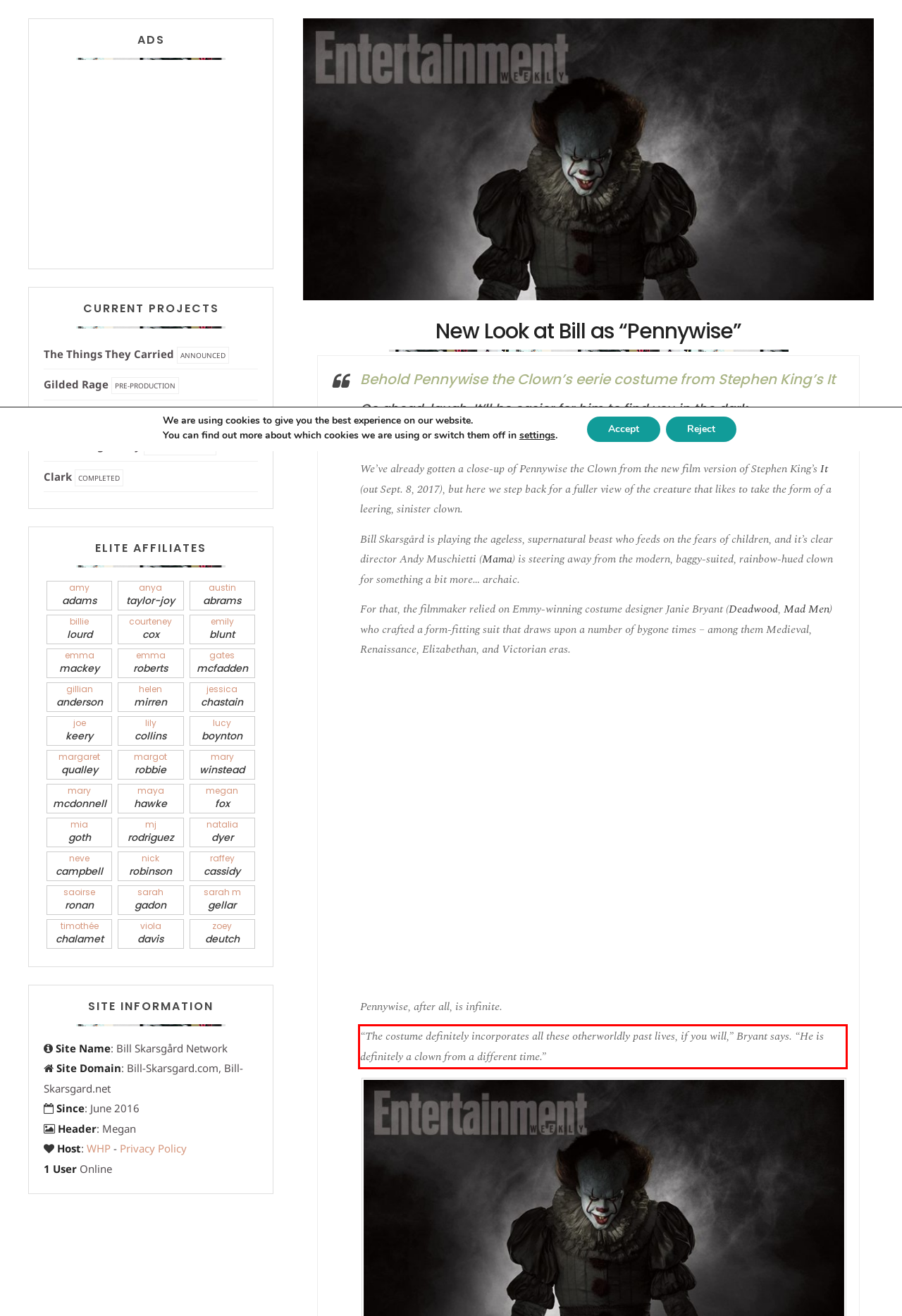You are given a webpage screenshot with a red bounding box around a UI element. Extract and generate the text inside this red bounding box.

“The costume definitely incorporates all these otherworldly past lives, if you will,” Bryant says. “He is definitely a clown from a different time.”